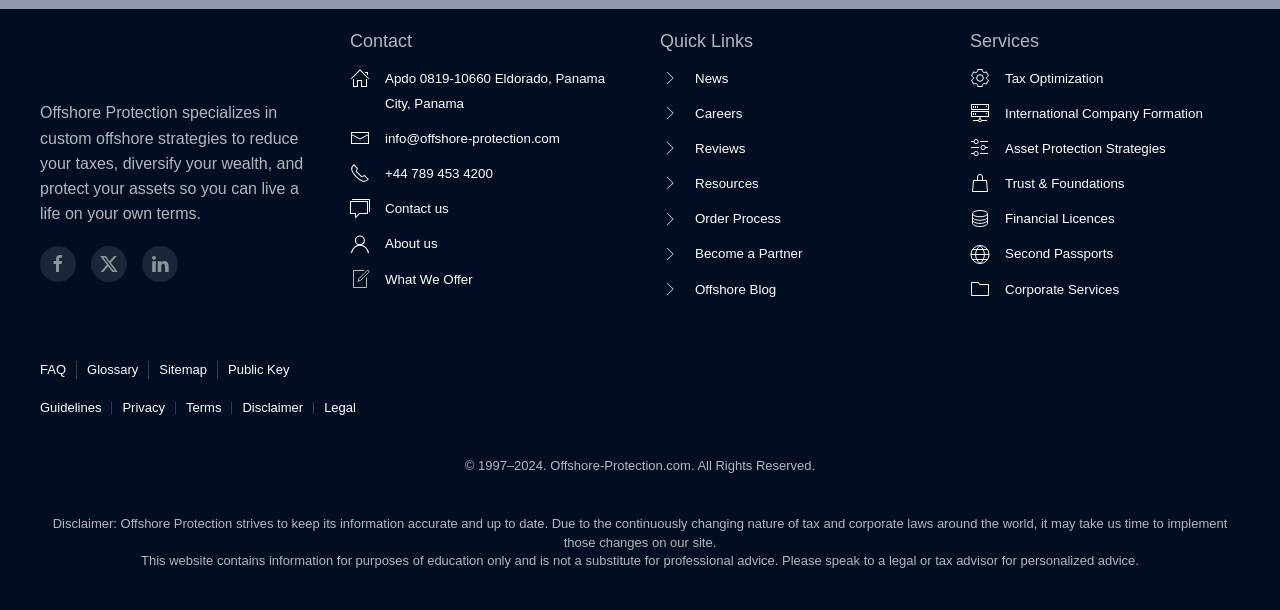Provide a short answer using a single word or phrase for the following question: 
What is the copyright year range of the website?

1997-2024